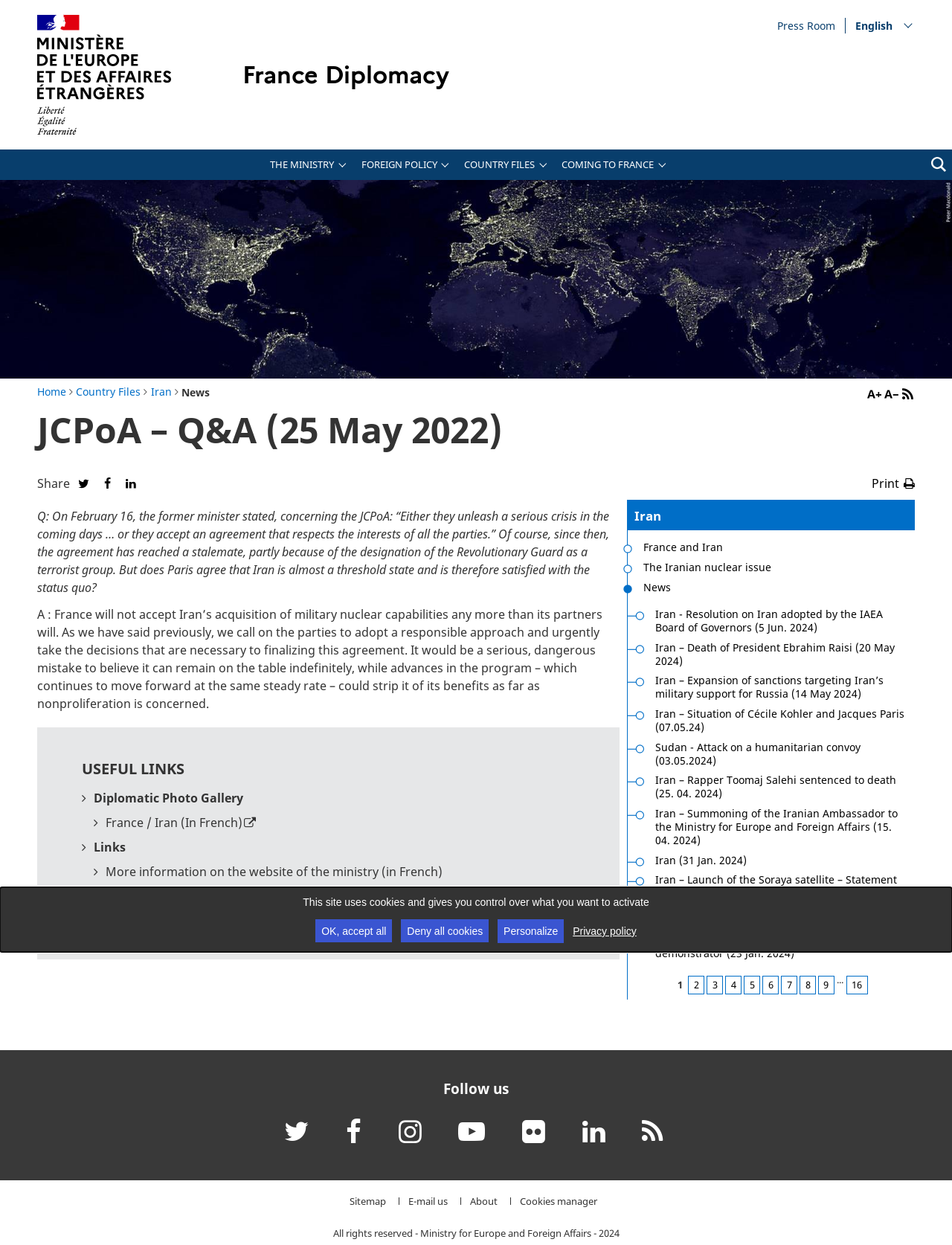Identify the bounding box of the HTML element described here: "Mail Order Brides". Provide the coordinates as four float numbers between 0 and 1: [left, top, right, bottom].

None